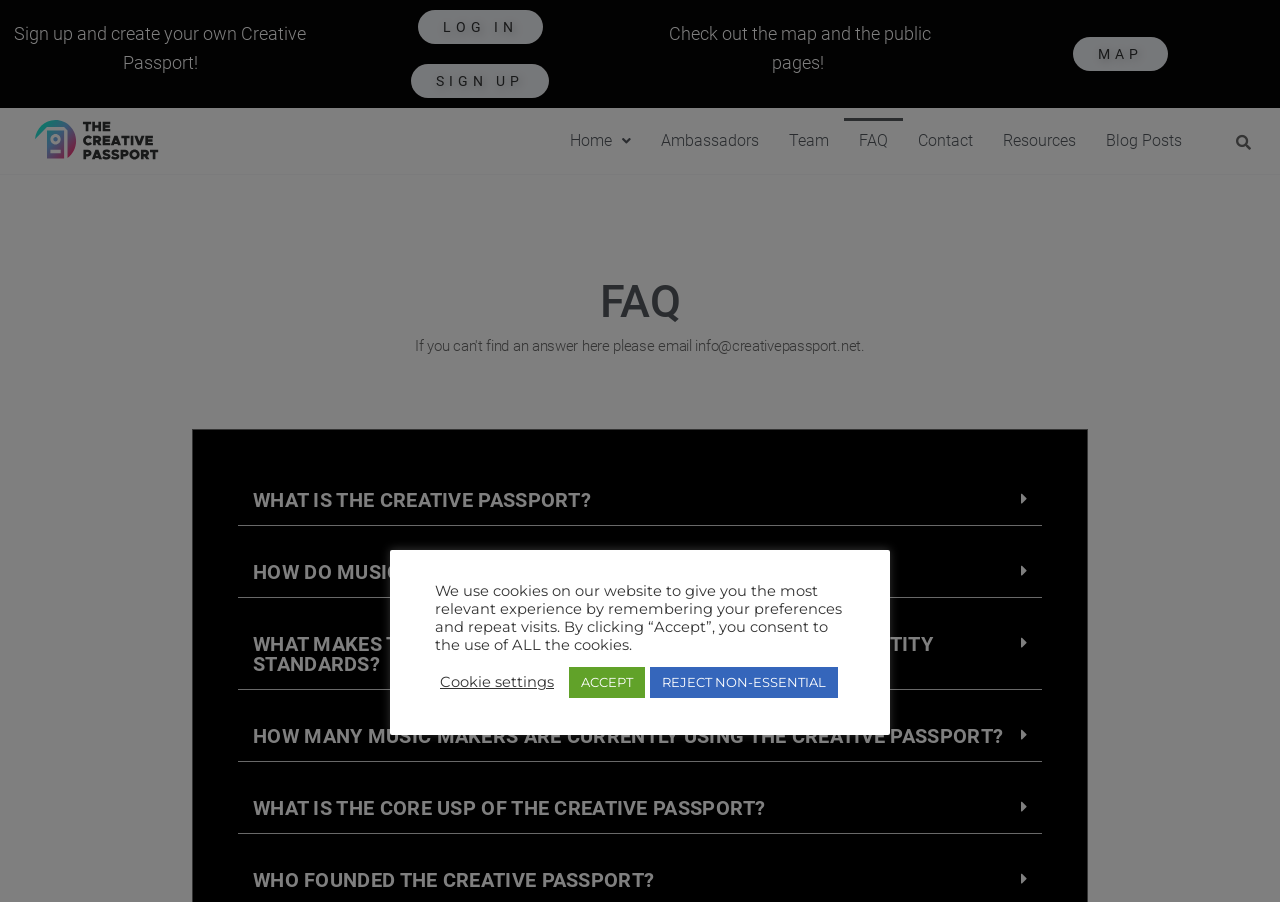Please answer the following question using a single word or phrase: 
How can music makers sign up to the Creative Passport?

Sign up and create your own